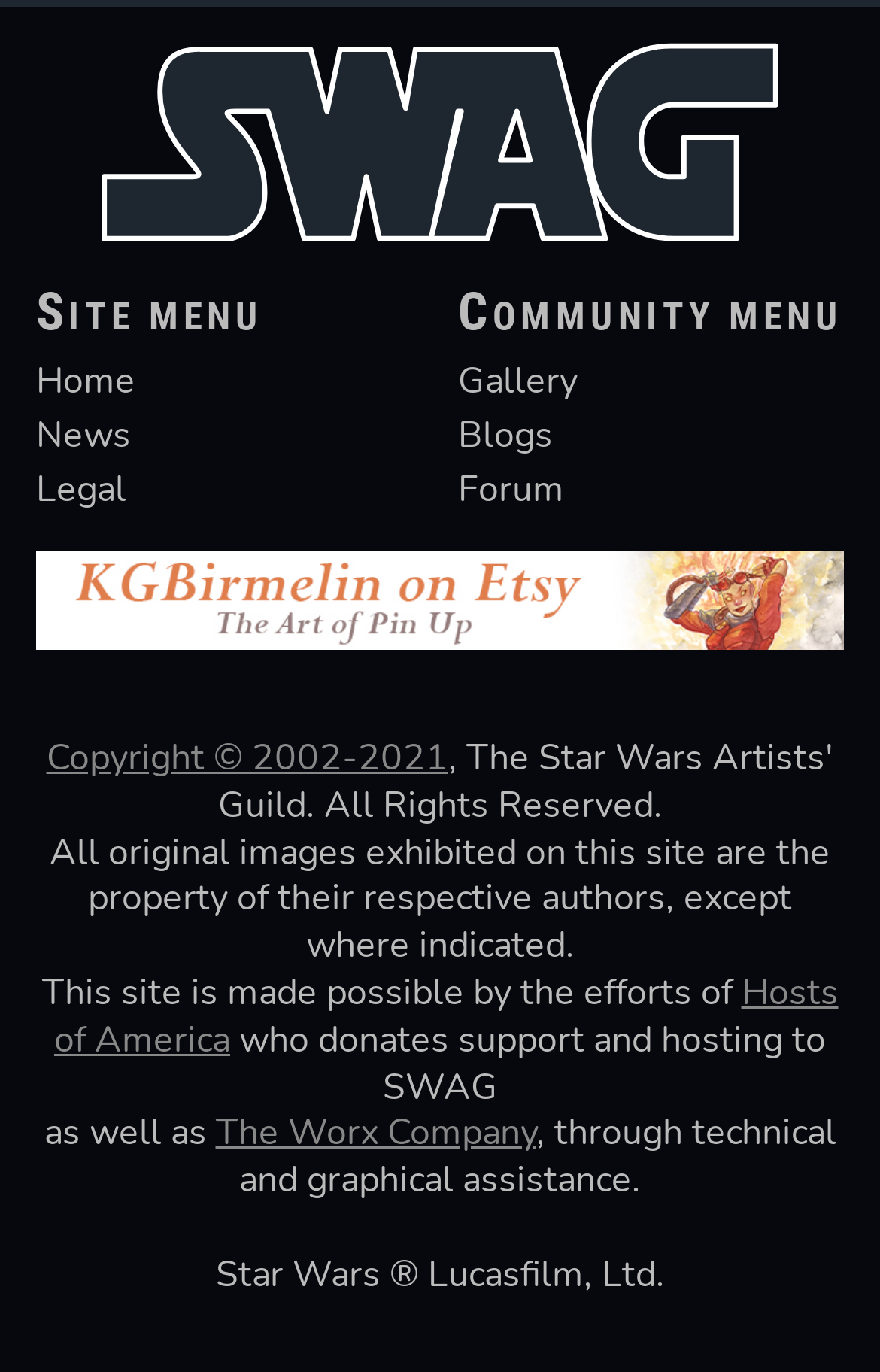Who owns the original images on this site?
Craft a detailed and extensive response to the question.

The information about the ownership of original images on this site can be found in the StaticText element with the OCR text 'All original images exhibited on this site are the property of their respective authors, except where indicated'.